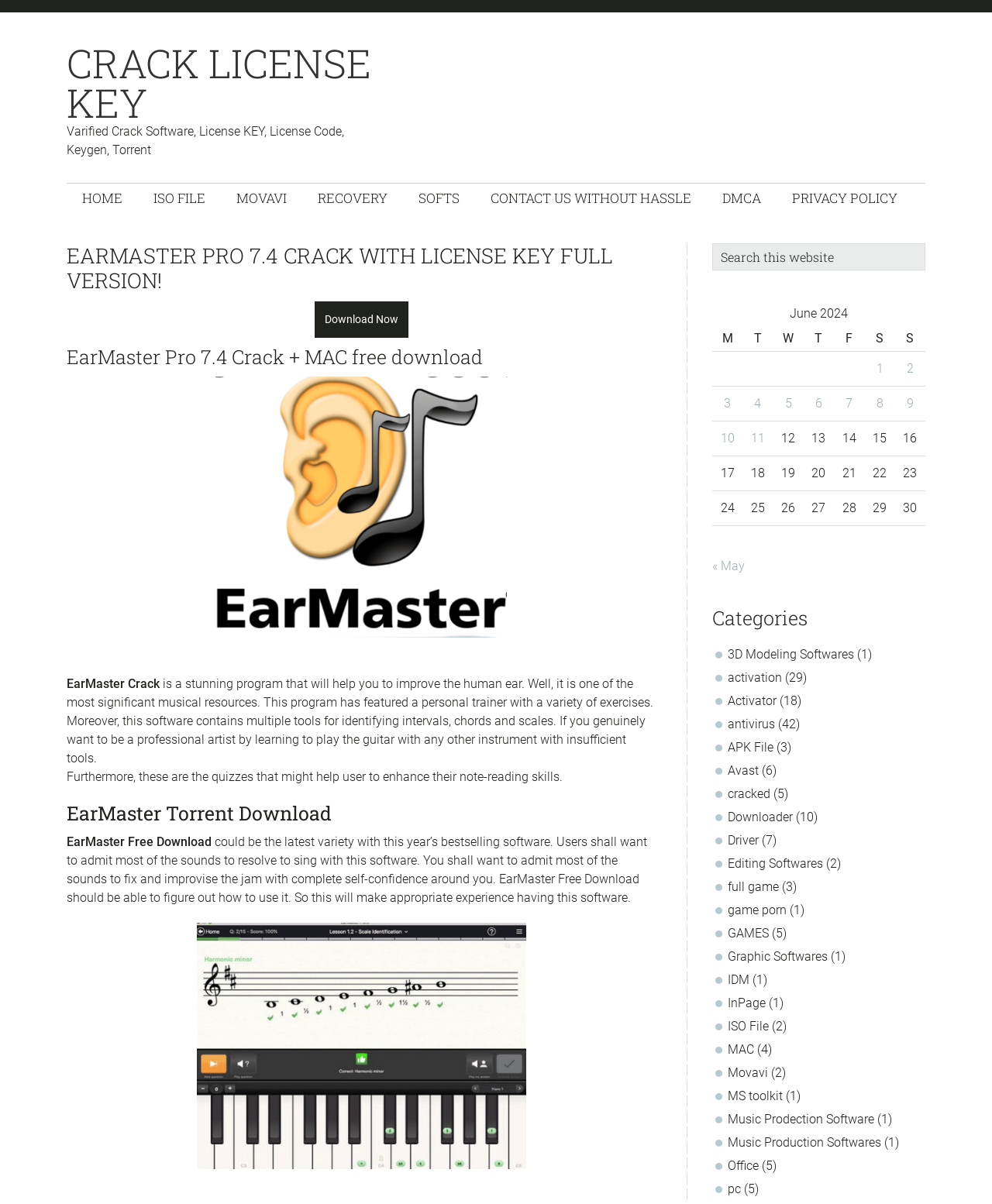Please identify the bounding box coordinates of the clickable area that will allow you to execute the instruction: "Go to the 'HOME' page".

[0.067, 0.153, 0.139, 0.176]